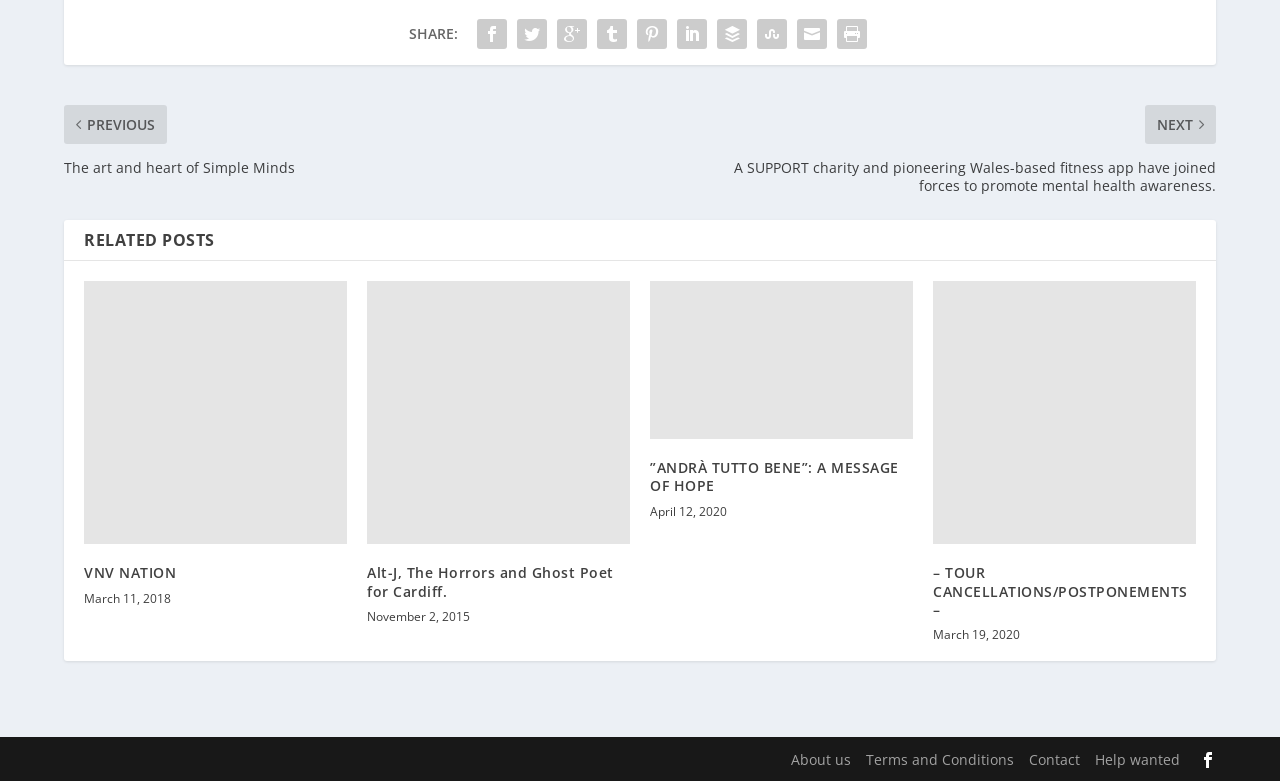Please answer the following query using a single word or phrase: 
What is the date of the post 'VNV NATION'

March 11, 2018